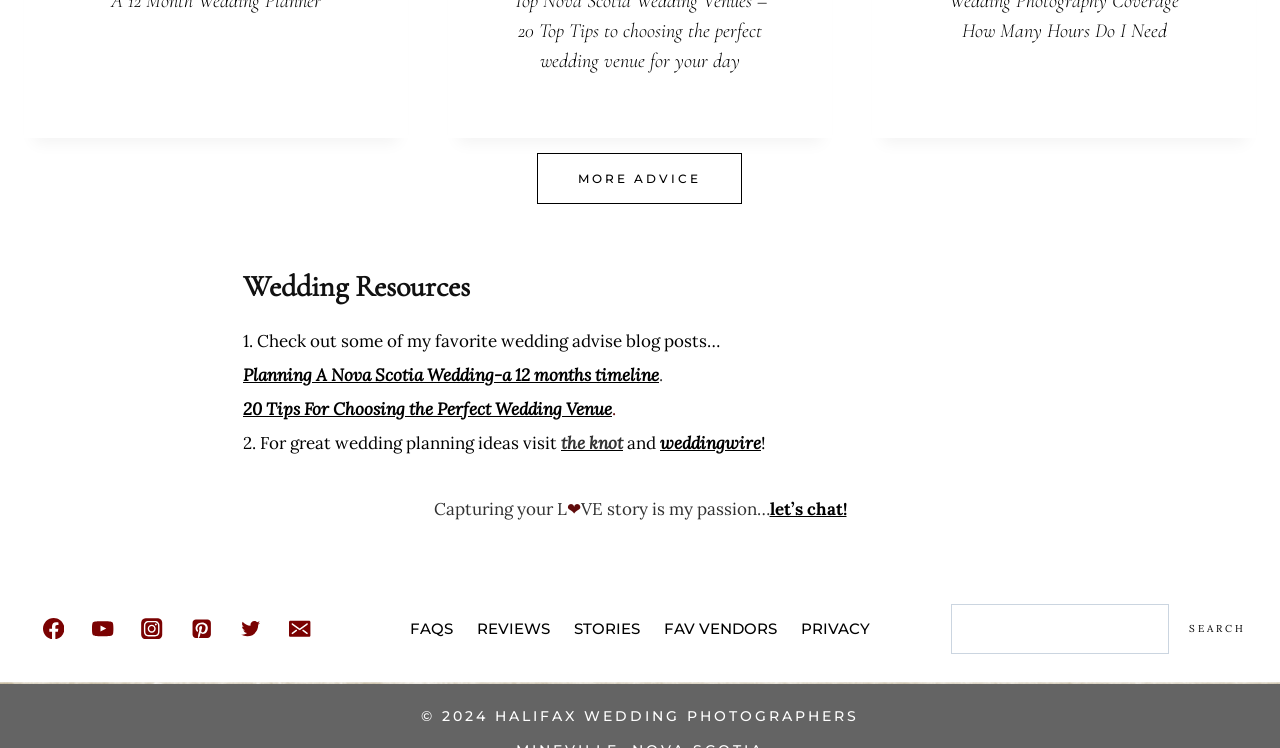How many social media links are present at the bottom of the page?
Answer the question with a detailed explanation, including all necessary information.

There are 5 social media links present at the bottom of the page, which are Facebook, YouTube, Instagram, Pinterest, and Twitter, each with its corresponding image icon.